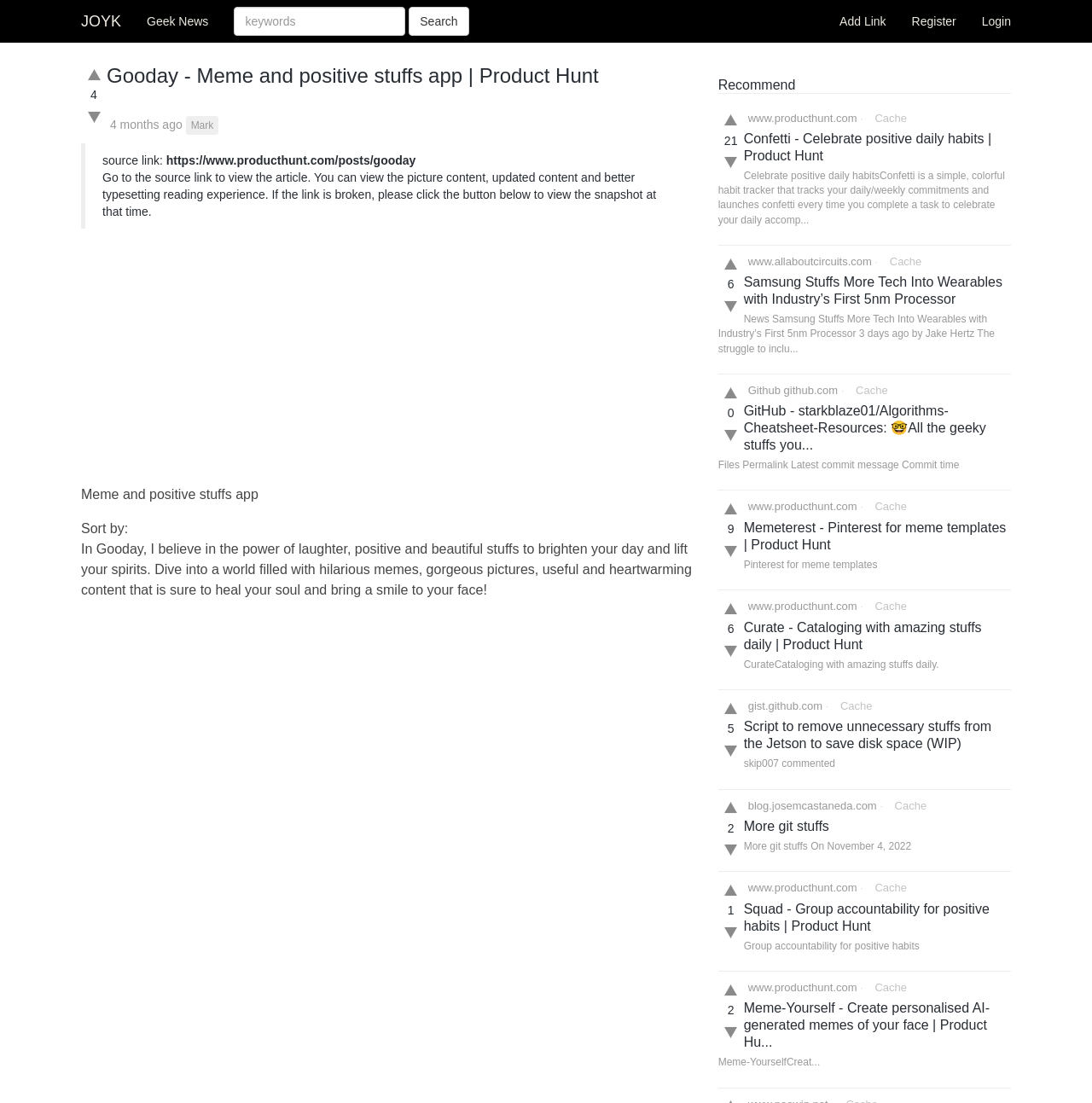Please find the bounding box coordinates of the clickable region needed to complete the following instruction: "Click on 'Add Link'". The bounding box coordinates must consist of four float numbers between 0 and 1, i.e., [left, top, right, bottom].

[0.757, 0.0, 0.823, 0.039]